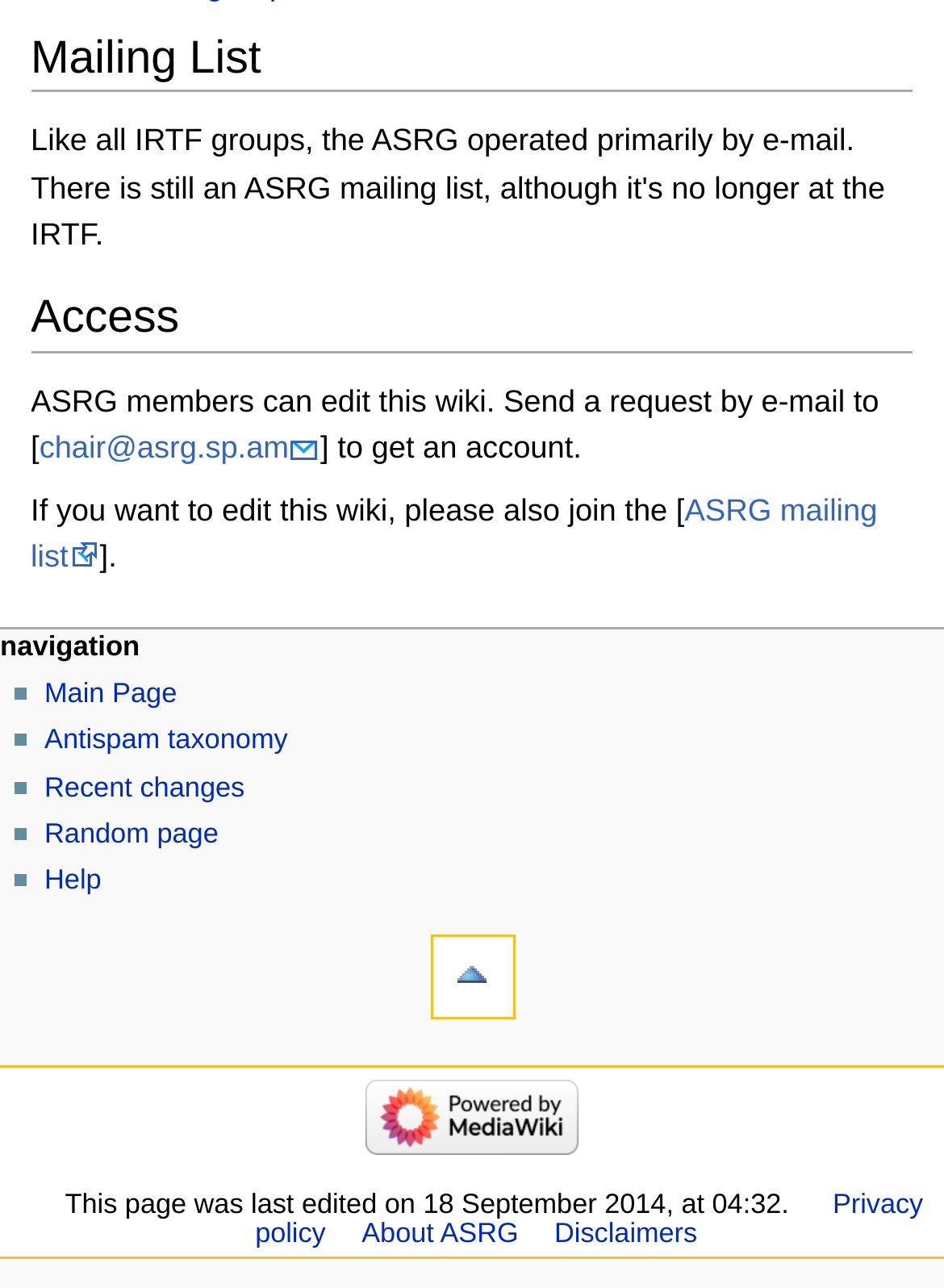Please identify the bounding box coordinates of the element's region that should be clicked to execute the following instruction: "go to main page". The bounding box coordinates must be four float numbers between 0 and 1, i.e., [left, top, right, bottom].

[0.044, 0.527, 0.11, 0.582]